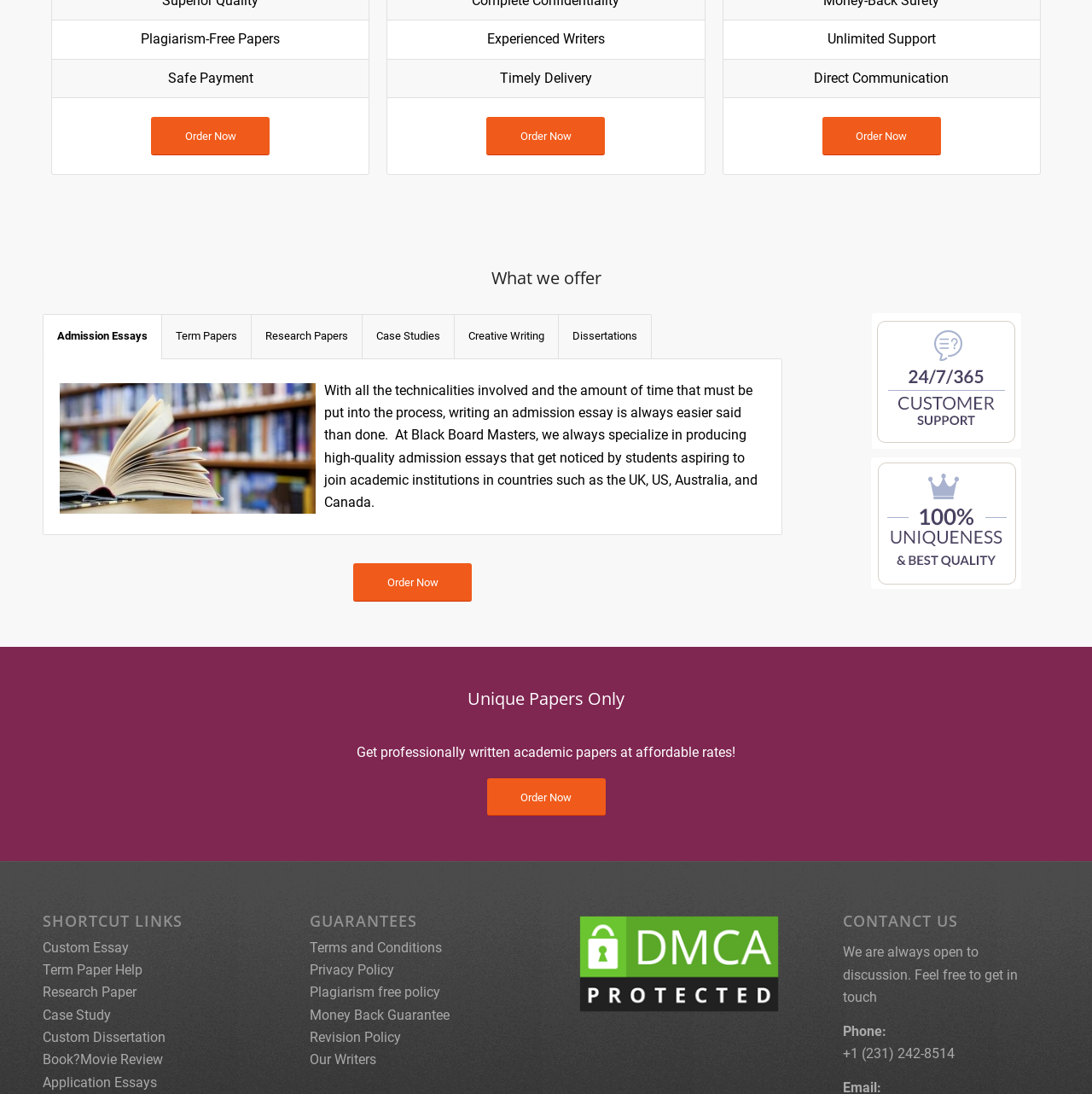Respond with a single word or phrase to the following question: How can users get in touch with Black Board Masters?

Phone or discussion